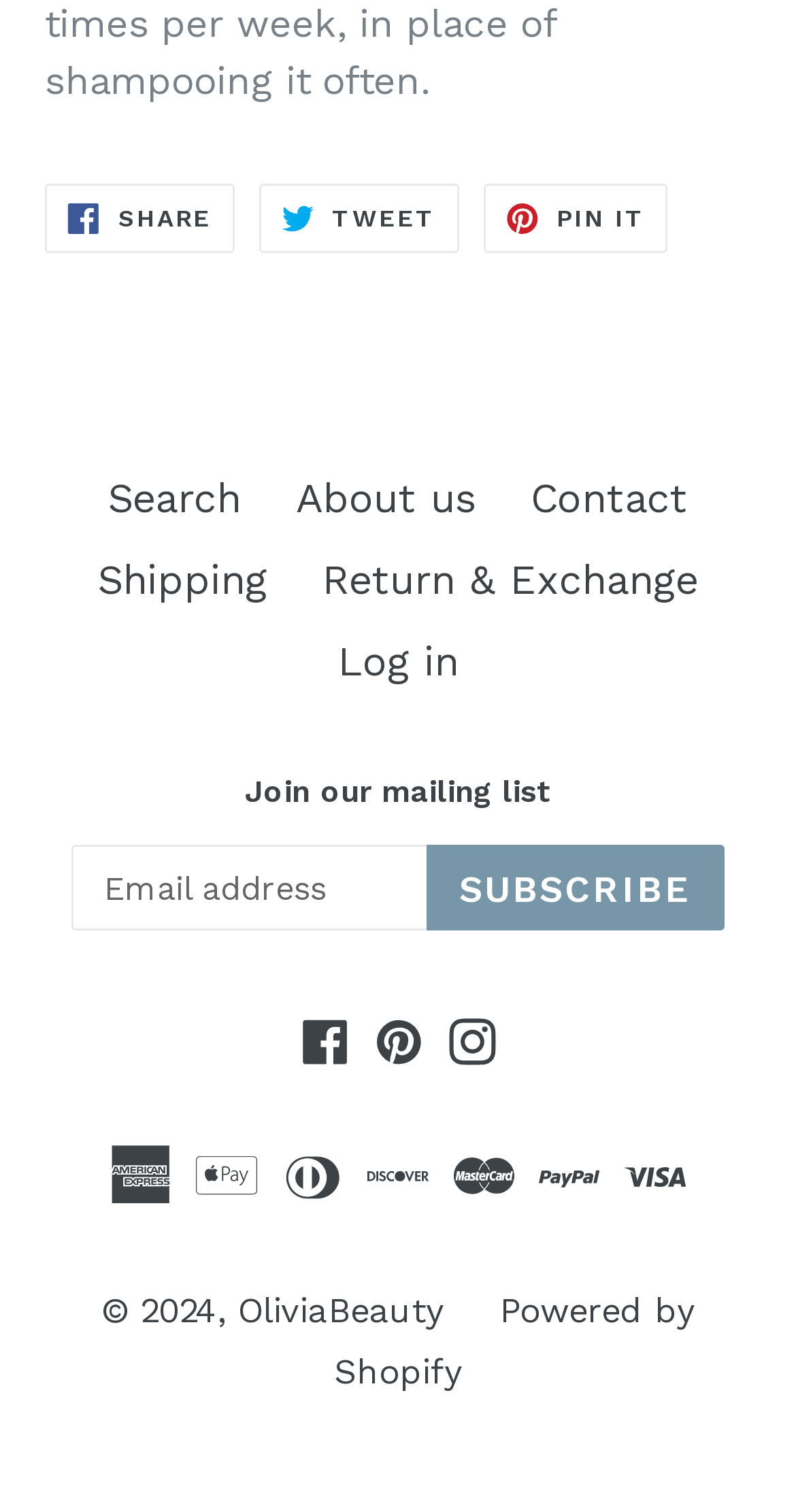Determine the coordinates of the bounding box for the clickable area needed to execute this instruction: "Search".

[0.136, 0.313, 0.303, 0.345]